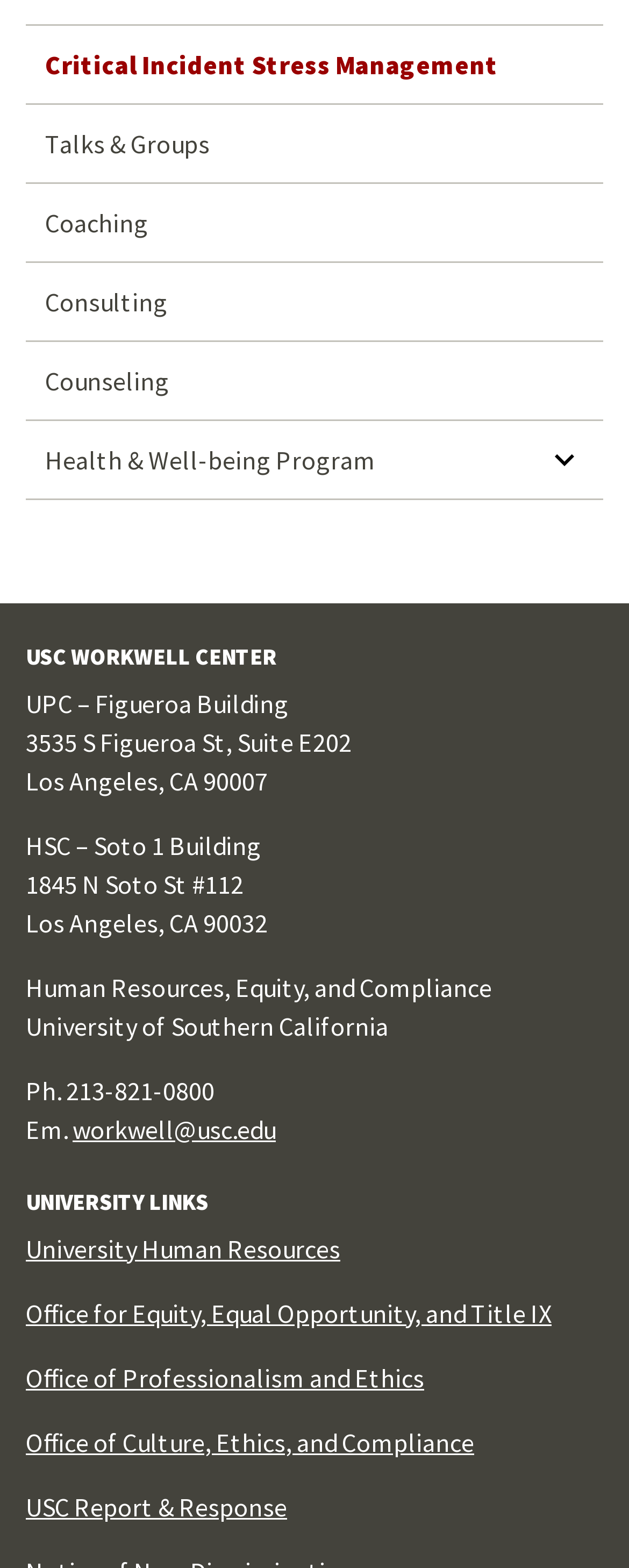What is the email address of the WORKWELL CENTER?
Please use the image to provide an in-depth answer to the question.

I found the email address of the WORKWELL CENTER by looking at the link under the 'Human Resources, Equity, and Compliance' section, which is 'workwell@usc.edu'.